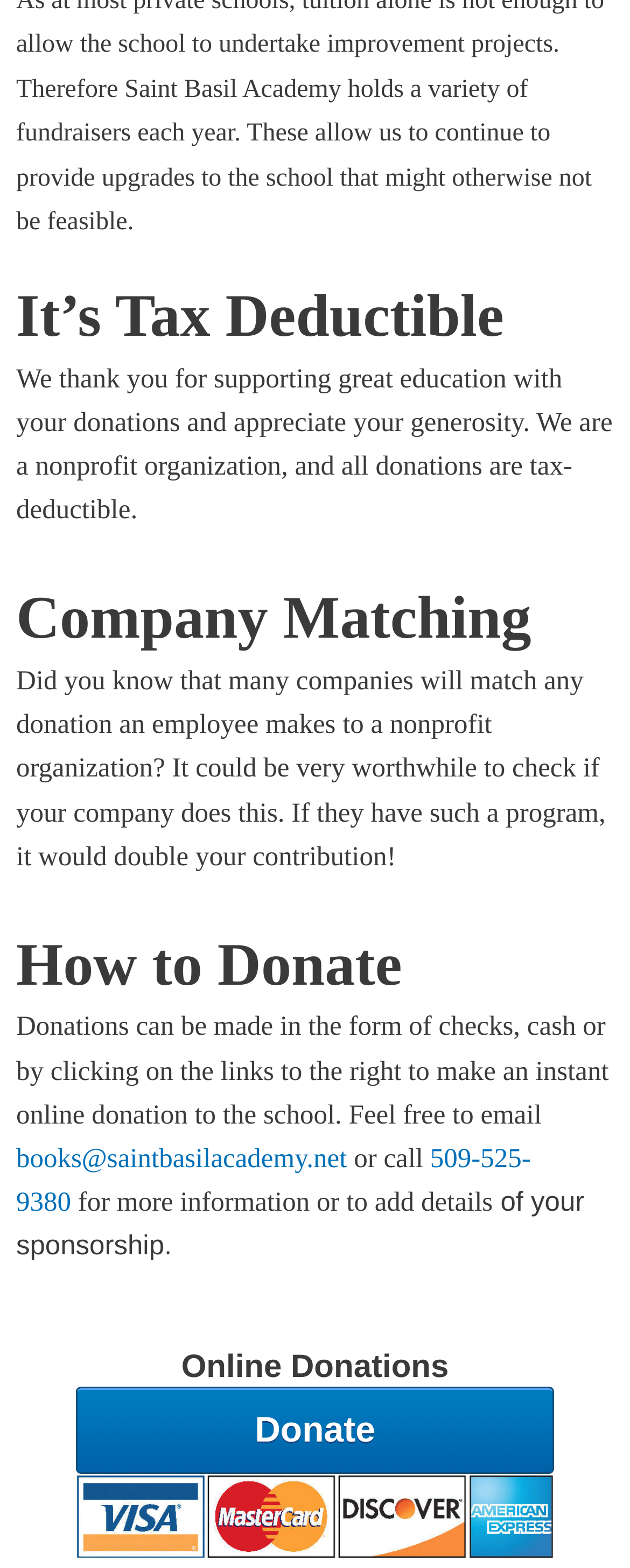Find the bounding box of the UI element described as follows: "parent_node: Donate".

[0.121, 0.962, 0.879, 0.981]